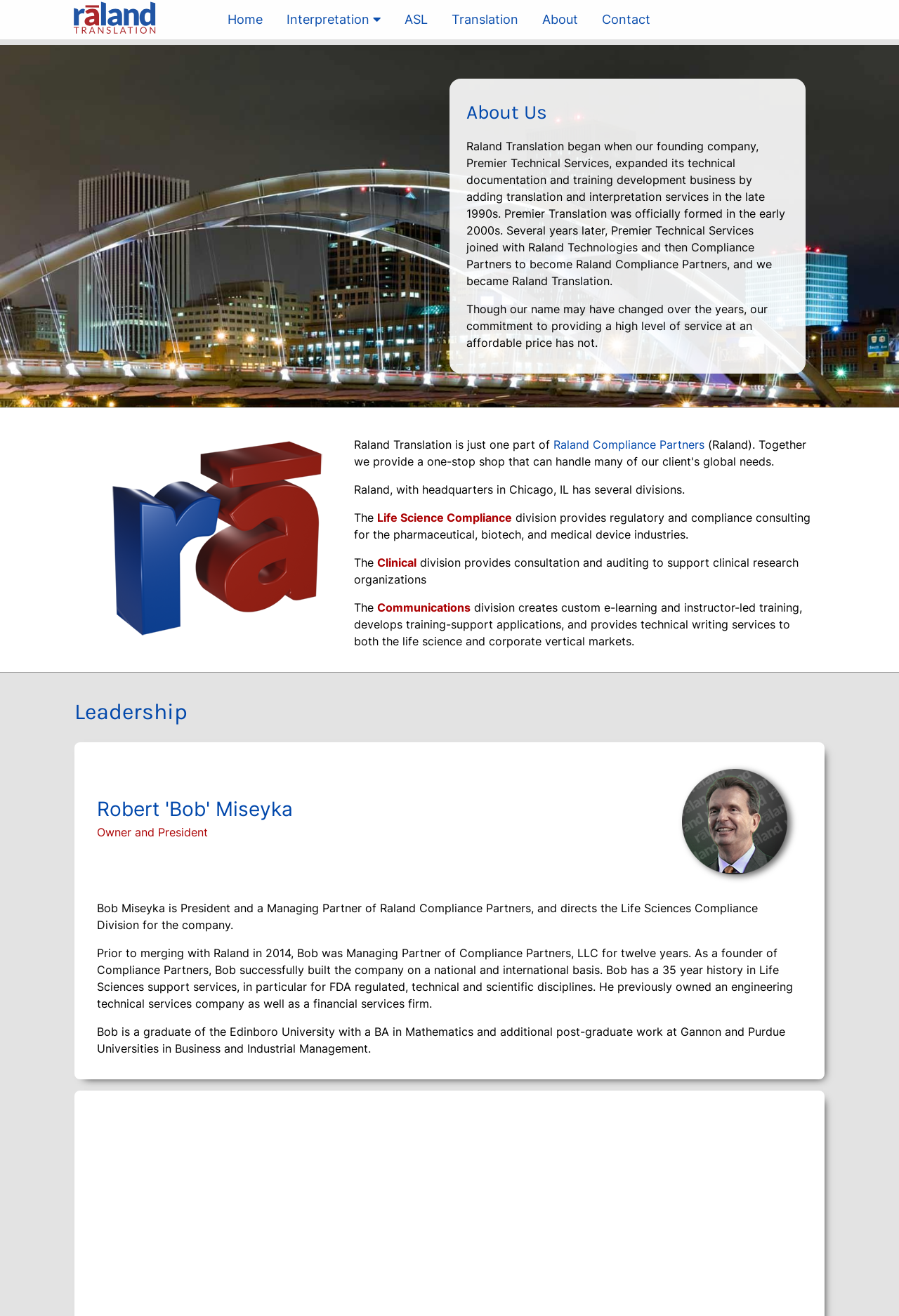Use a single word or phrase to answer the question: Who is the President and a Managing Partner of Raland Compliance Partners?

Bob Miseyka